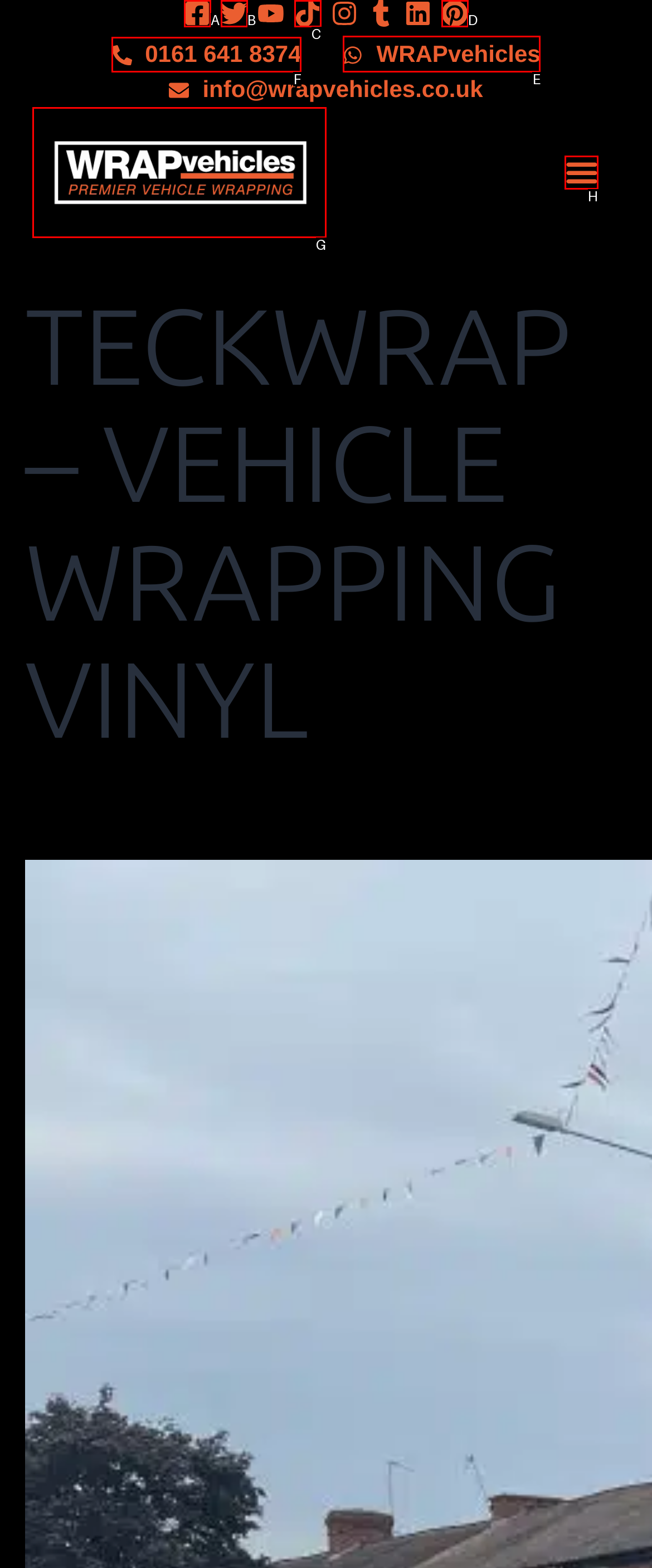Choose the UI element to click on to achieve this task: Visit WRAPvehicles website. Reply with the letter representing the selected element.

E